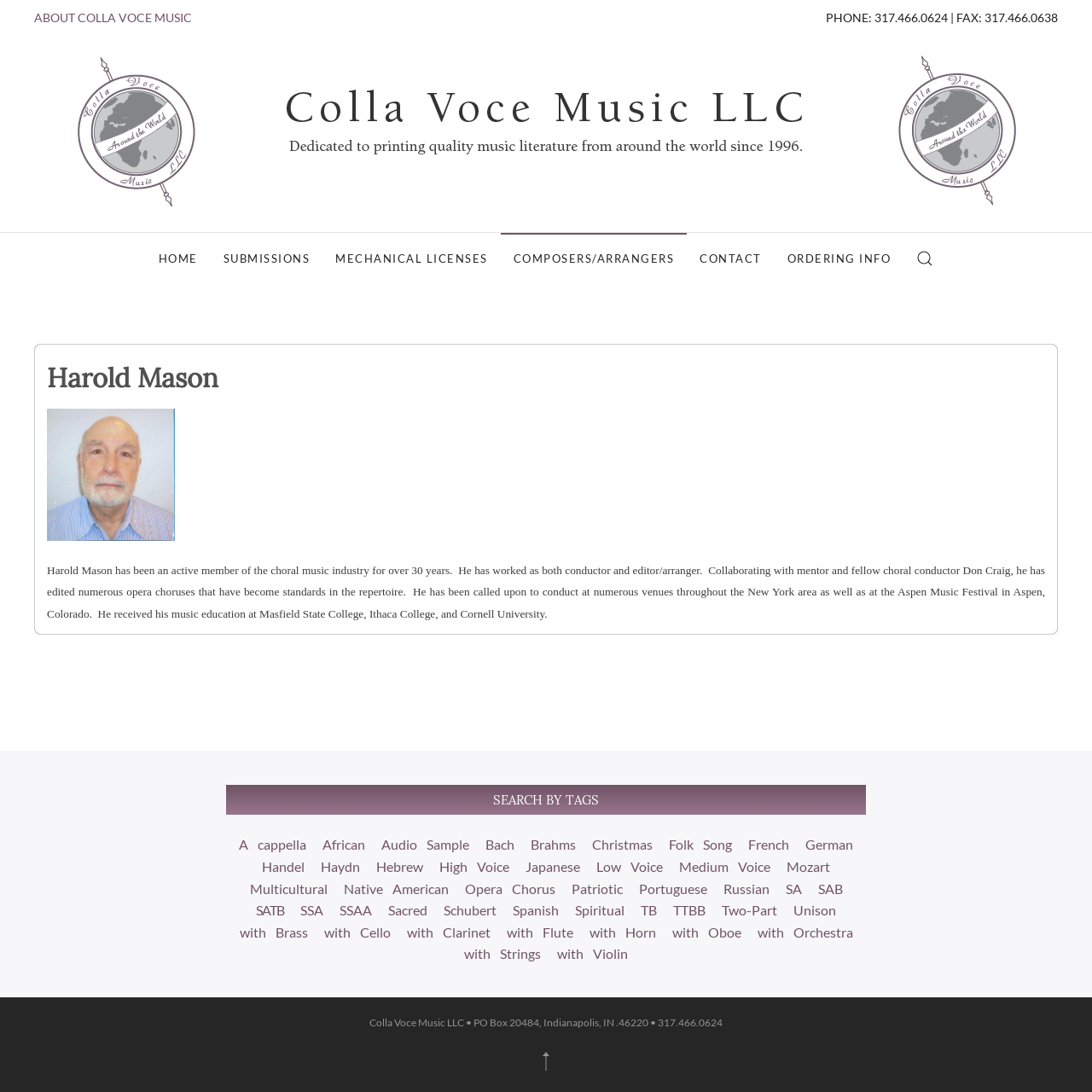Identify the bounding box coordinates for the element you need to click to achieve the following task: "Click on ABOUT COLLA VOCE MUSIC". The coordinates must be four float values ranging from 0 to 1, formatted as [left, top, right, bottom].

[0.031, 0.009, 0.176, 0.023]